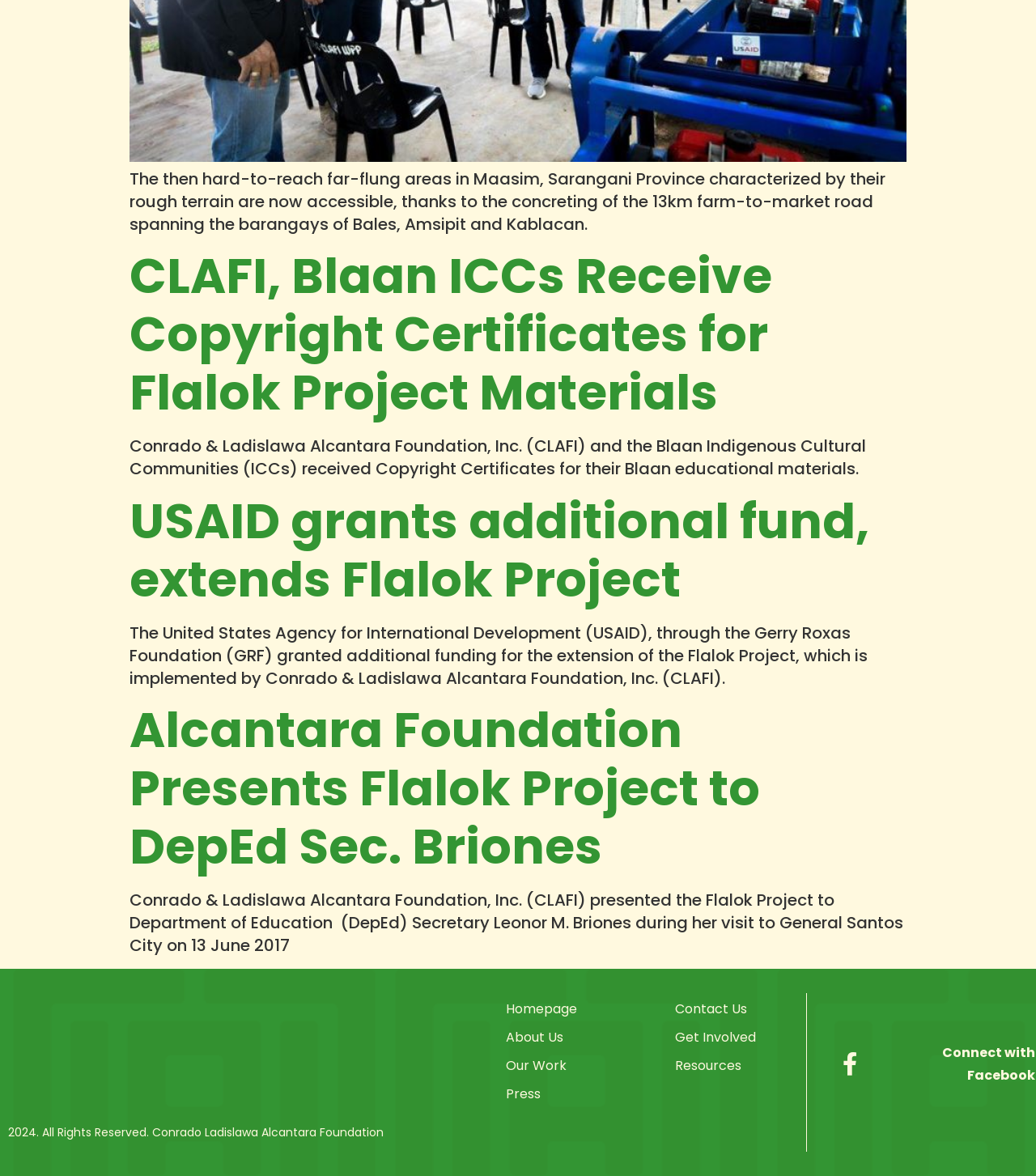Identify the bounding box coordinates of the part that should be clicked to carry out this instruction: "Connect with the foundation on Facebook".

[0.799, 0.886, 1.0, 0.924]